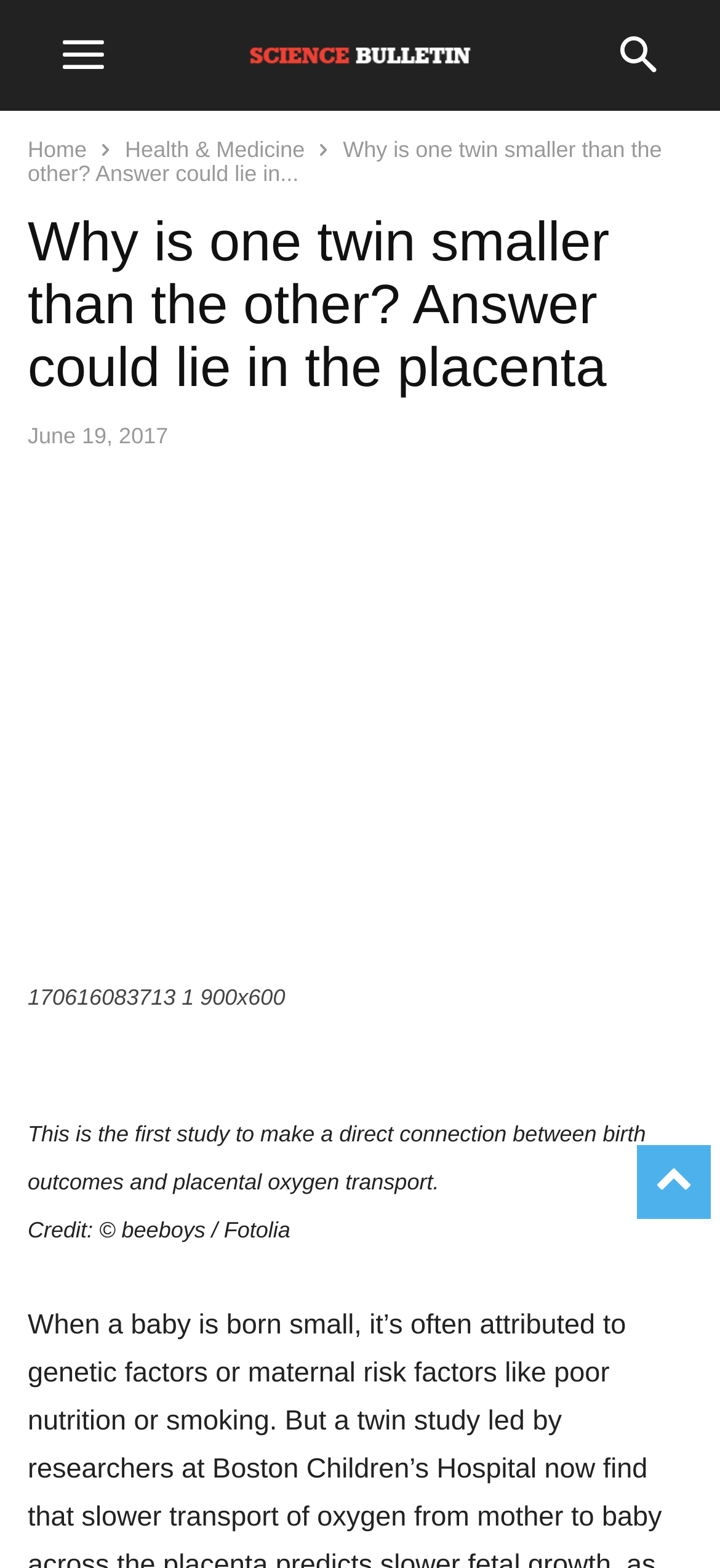From the element description aria-label="to-top", predict the bounding box coordinates of the UI element. The coordinates must be specified in the format (top-left x, top-left y, bottom-right x, bottom-right y) and should be within the 0 to 1 range.

[0.885, 0.73, 0.987, 0.757]